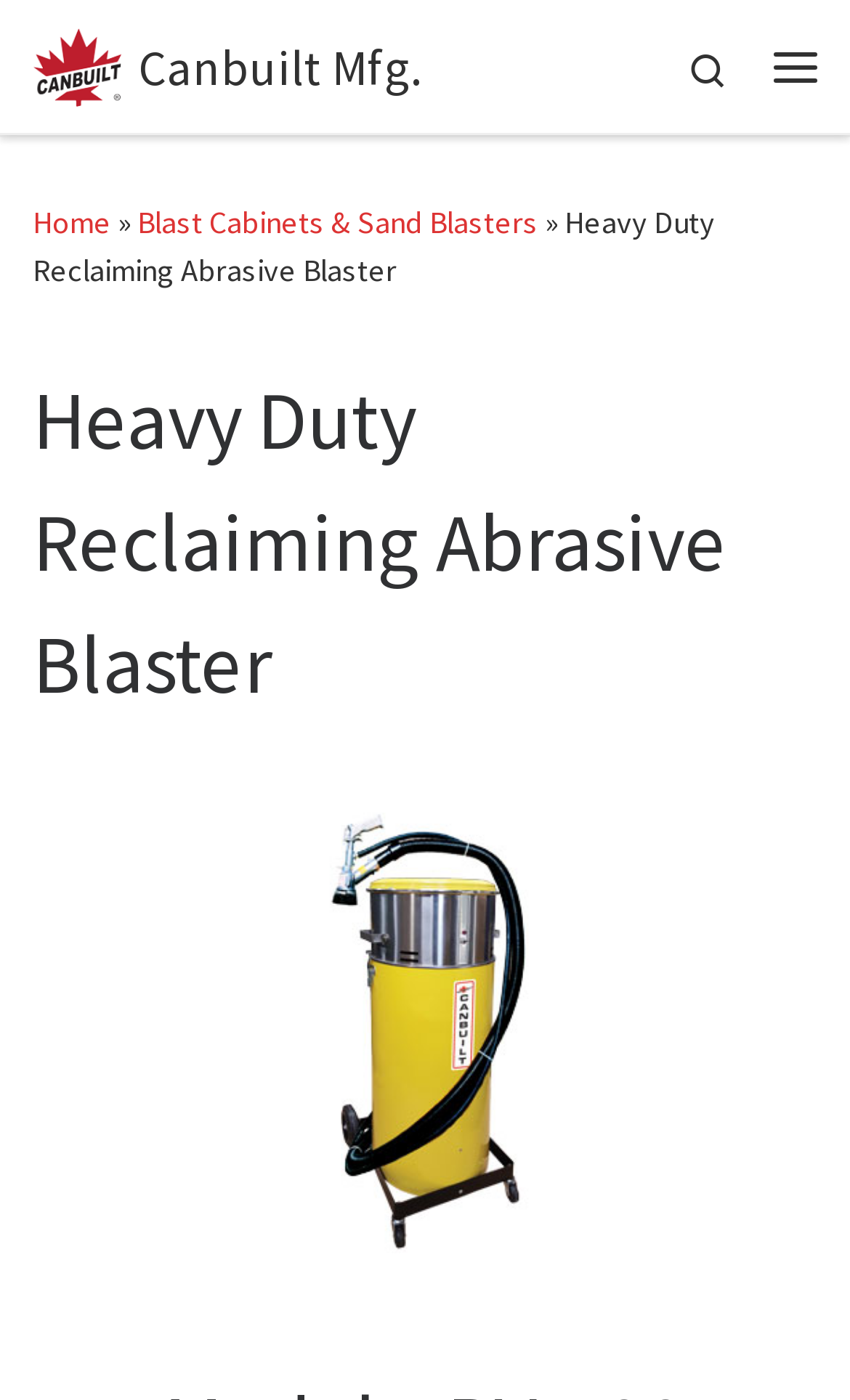Return the bounding box coordinates of the UI element that corresponds to this description: "Canbuilt Mfg.". The coordinates must be given as four float numbers in the range of 0 and 1, [left, top, right, bottom].

[0.163, 0.031, 0.496, 0.066]